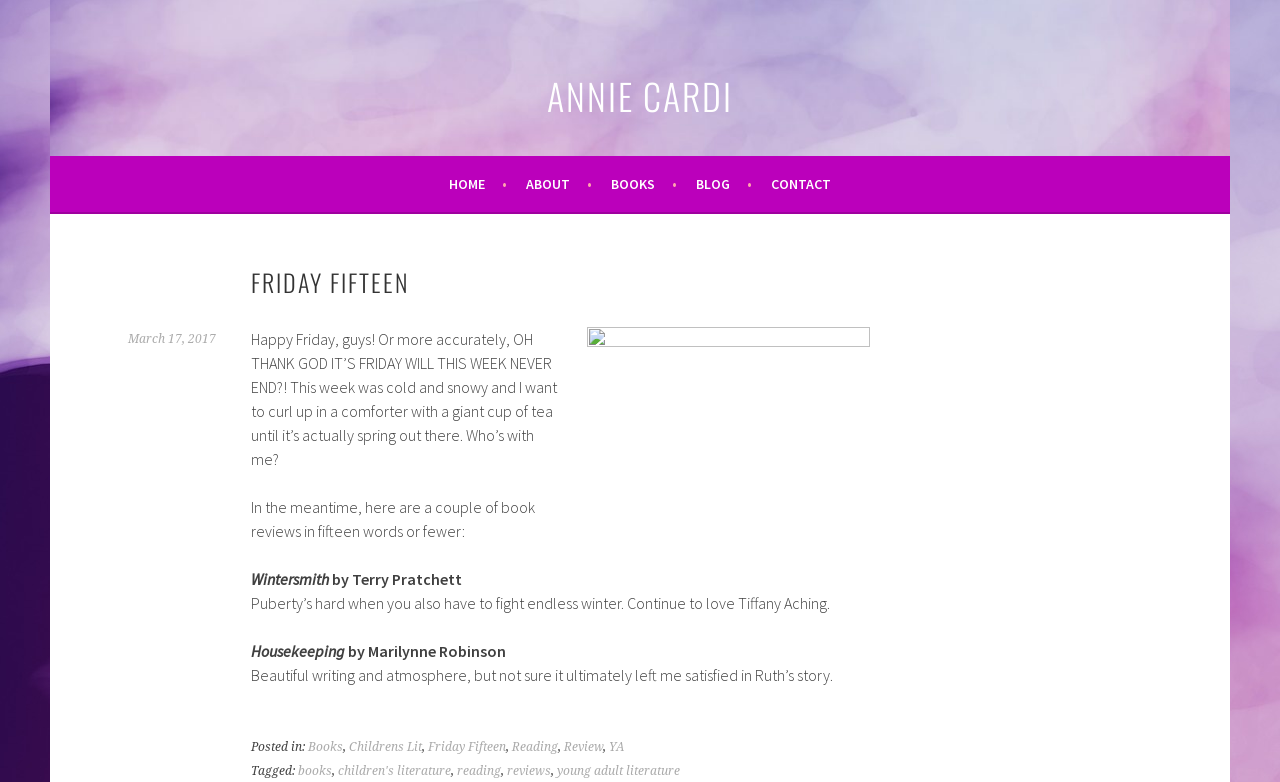Provide the bounding box coordinates of the HTML element this sentence describes: "March 17, 2017". The bounding box coordinates consist of four float numbers between 0 and 1, i.e., [left, top, right, bottom].

[0.1, 0.424, 0.169, 0.442]